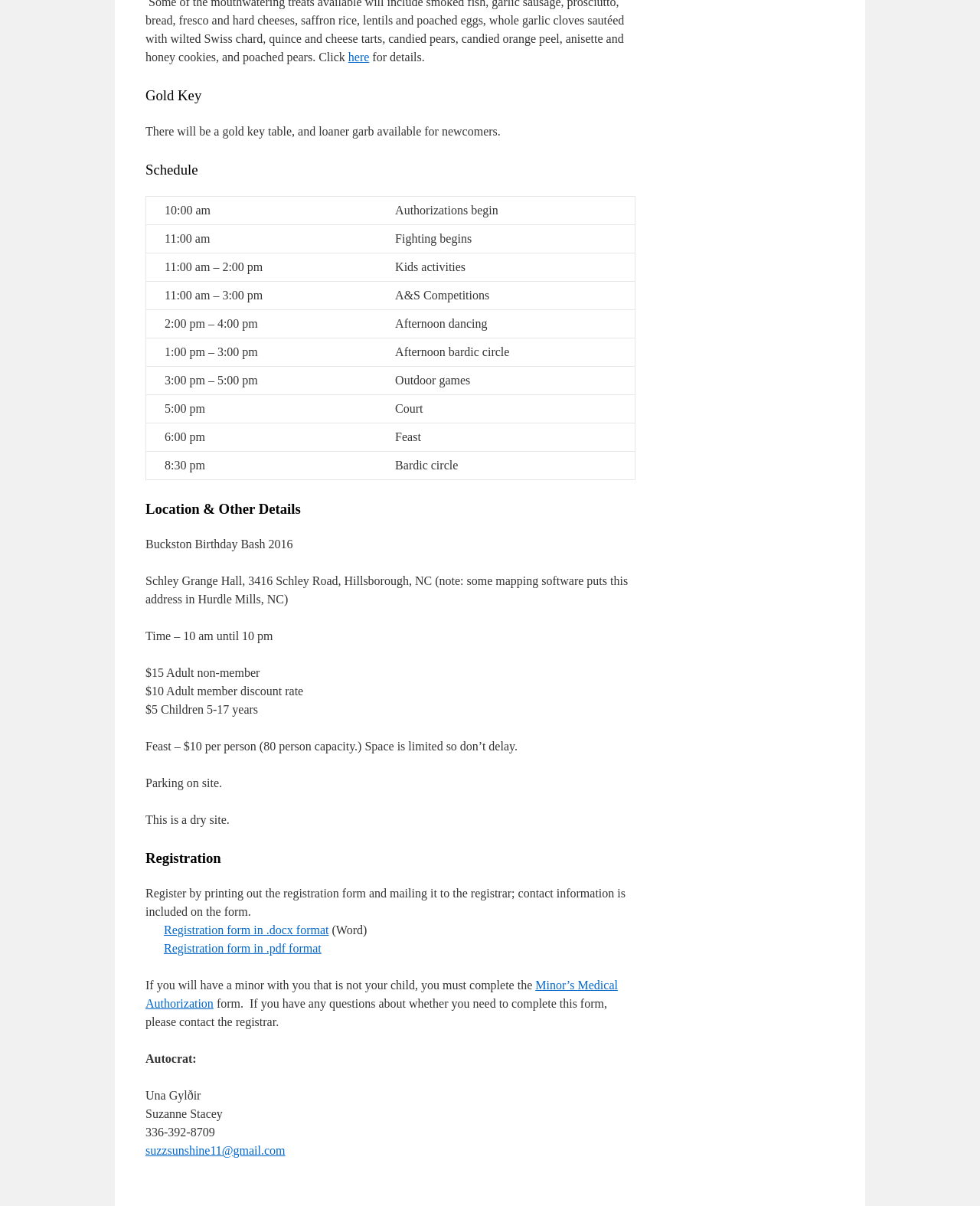Provide the bounding box coordinates of the HTML element this sentence describes: "Registration form in .pdf format". The bounding box coordinates consist of four float numbers between 0 and 1, i.e., [left, top, right, bottom].

[0.167, 0.781, 0.328, 0.792]